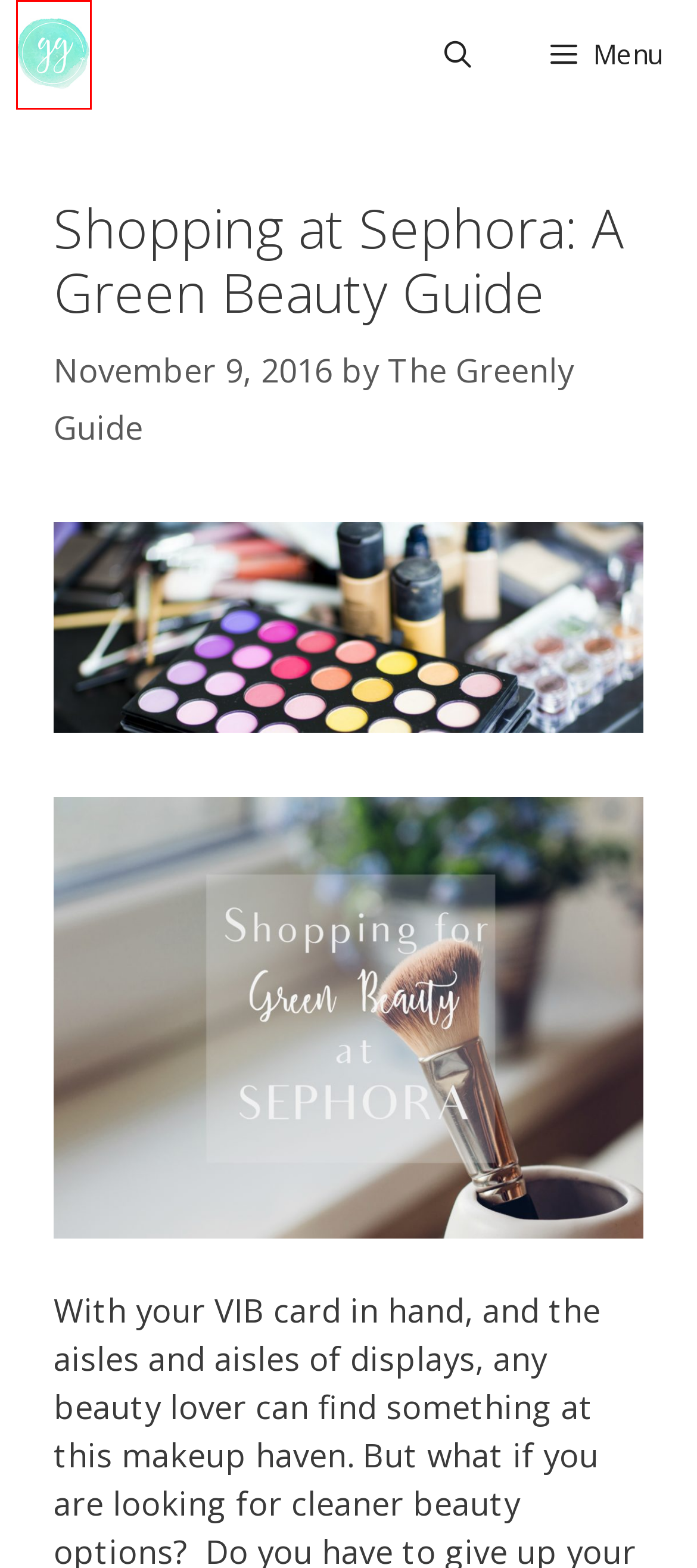You’re provided with a screenshot of a webpage that has a red bounding box around an element. Choose the best matching webpage description for the new page after clicking the element in the red box. The options are:
A. Best Organic Lip Balm | The Greenly Guide
B. Privacy Policy | The Greenly Guide
C. eco luxury Archives | The Greenly Guide
D. Best Natural Deodorant For Men: Our Top Picks | The Greenly Guide
E. Beginners Guide To Medicinal Mushrooms | The Greenly Guide
F. organic skincare Archives | The Greenly Guide
G. ...greenly reads... | The Greenly Guide
H. HOME | The Greenly Guide

H